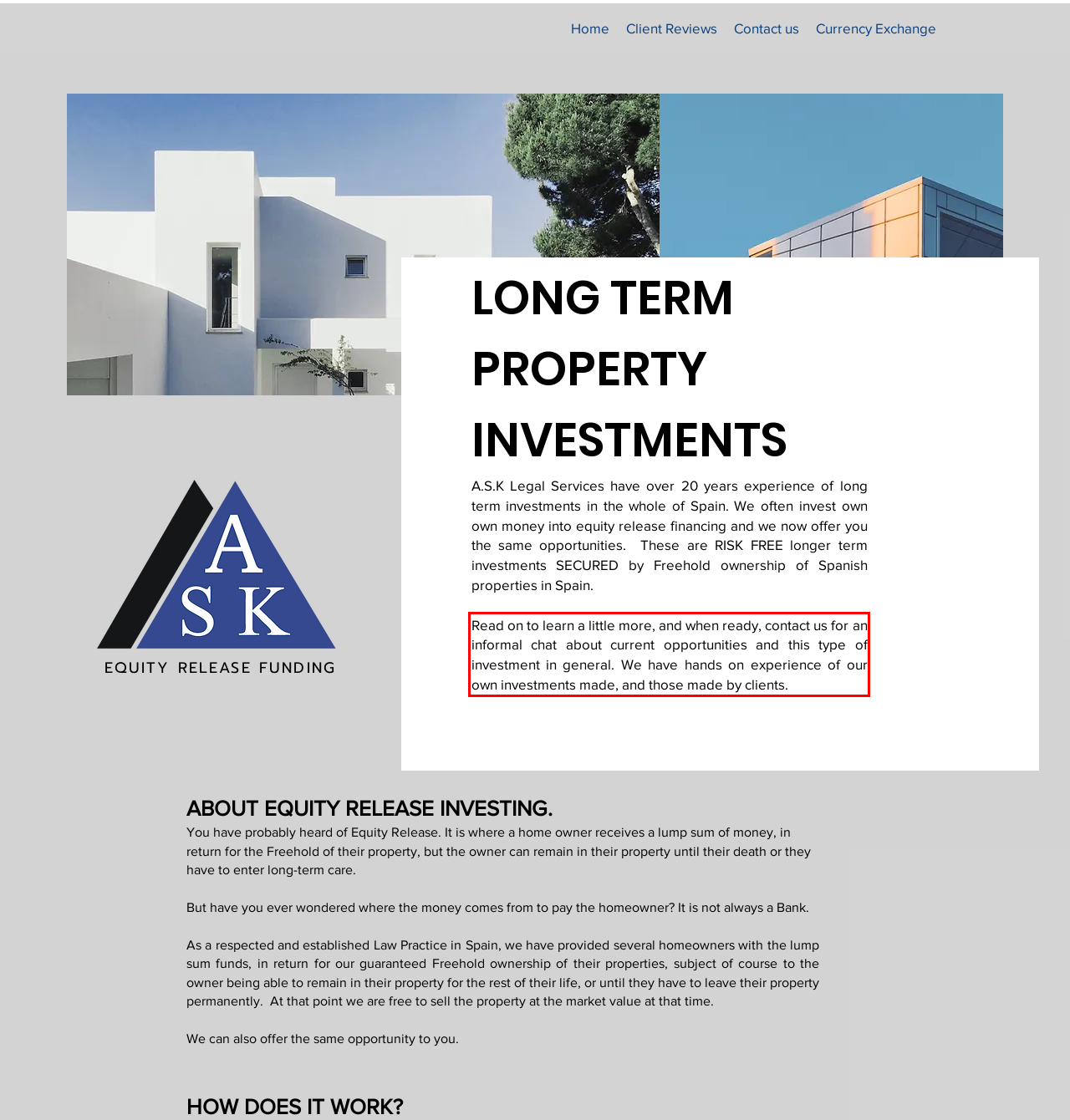Given a webpage screenshot, identify the text inside the red bounding box using OCR and extract it.

Read on to learn a little more, and when ready, contact us for an informal chat about current opportunities and this type of investment in general. We have hands on experience of our own investments made, and those made by clients.